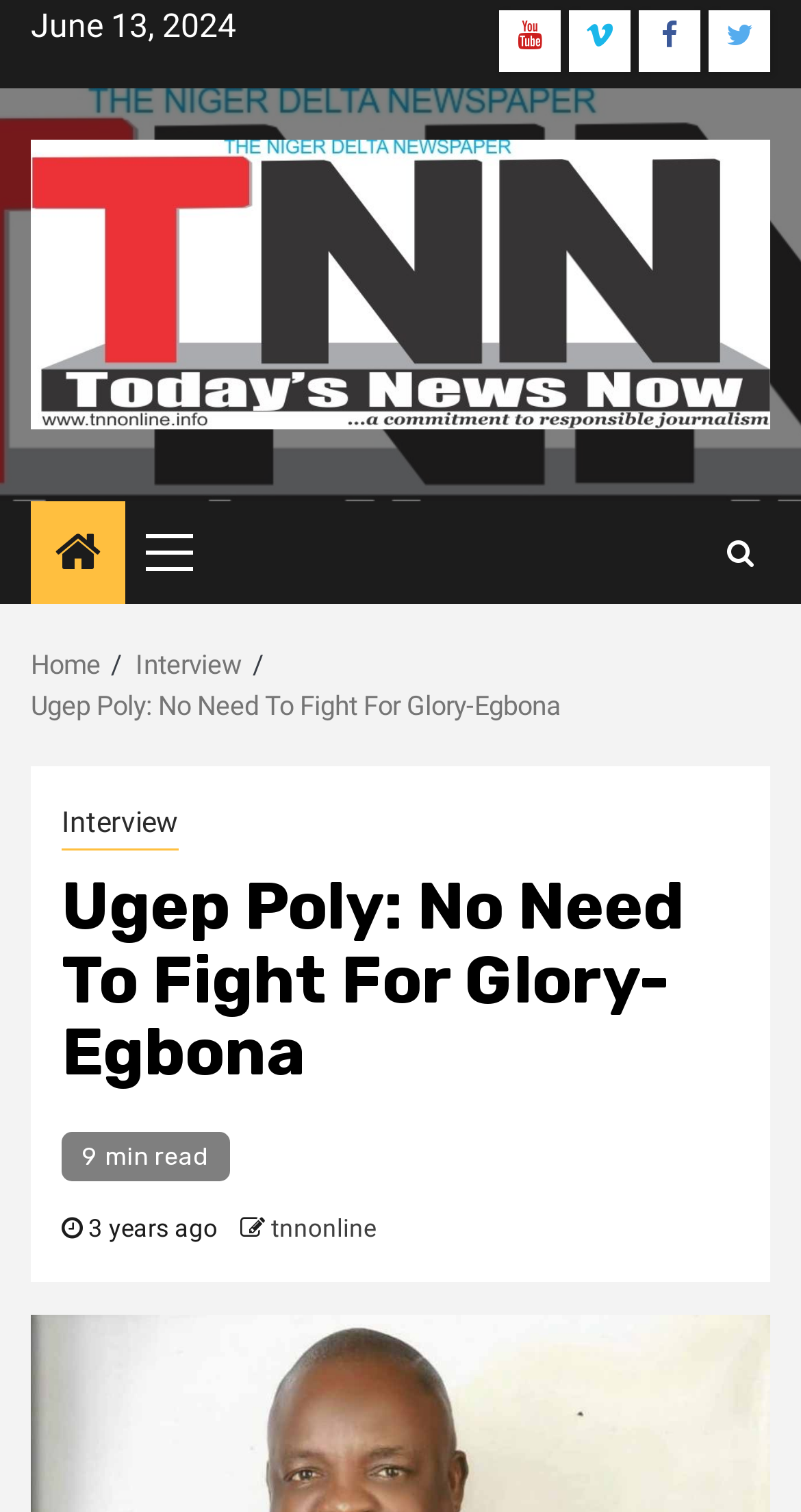Please find the bounding box coordinates for the clickable element needed to perform this instruction: "Go to the Interview section".

[0.169, 0.43, 0.303, 0.45]